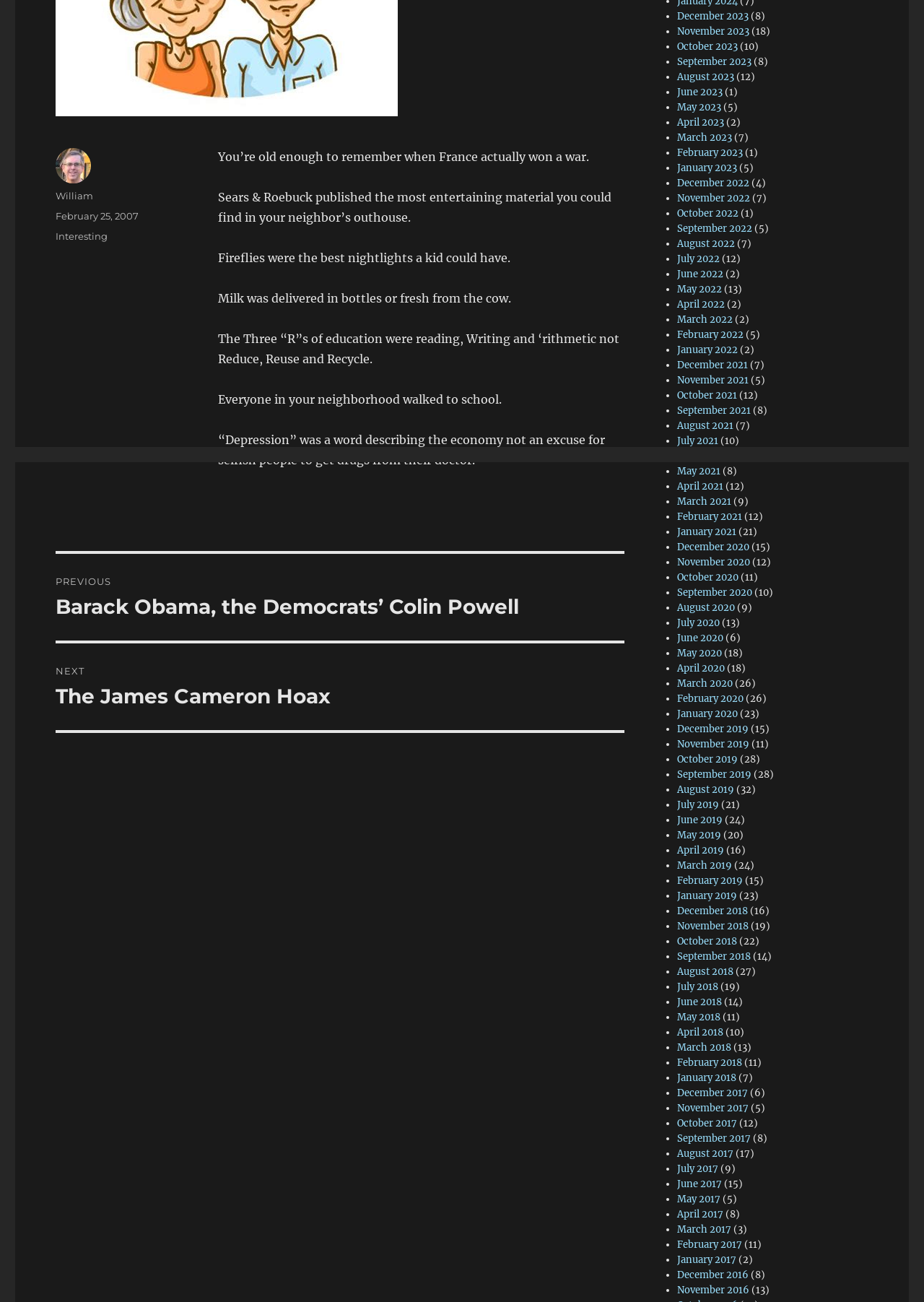Show the bounding box coordinates for the HTML element described as: "January 2018".

[0.733, 0.823, 0.797, 0.833]